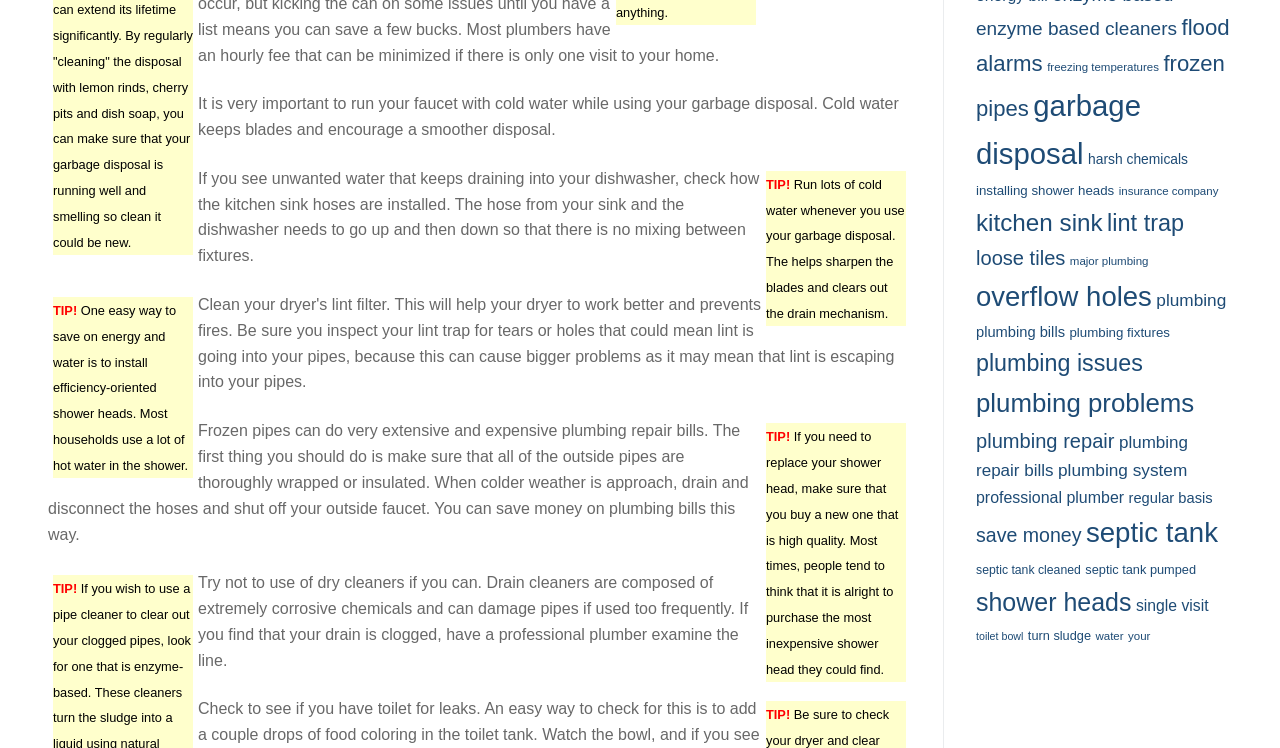Identify the bounding box for the UI element described as: "plumbing". The coordinates should be four float numbers between 0 and 1, i.e., [left, top, right, bottom].

[0.903, 0.388, 0.958, 0.414]